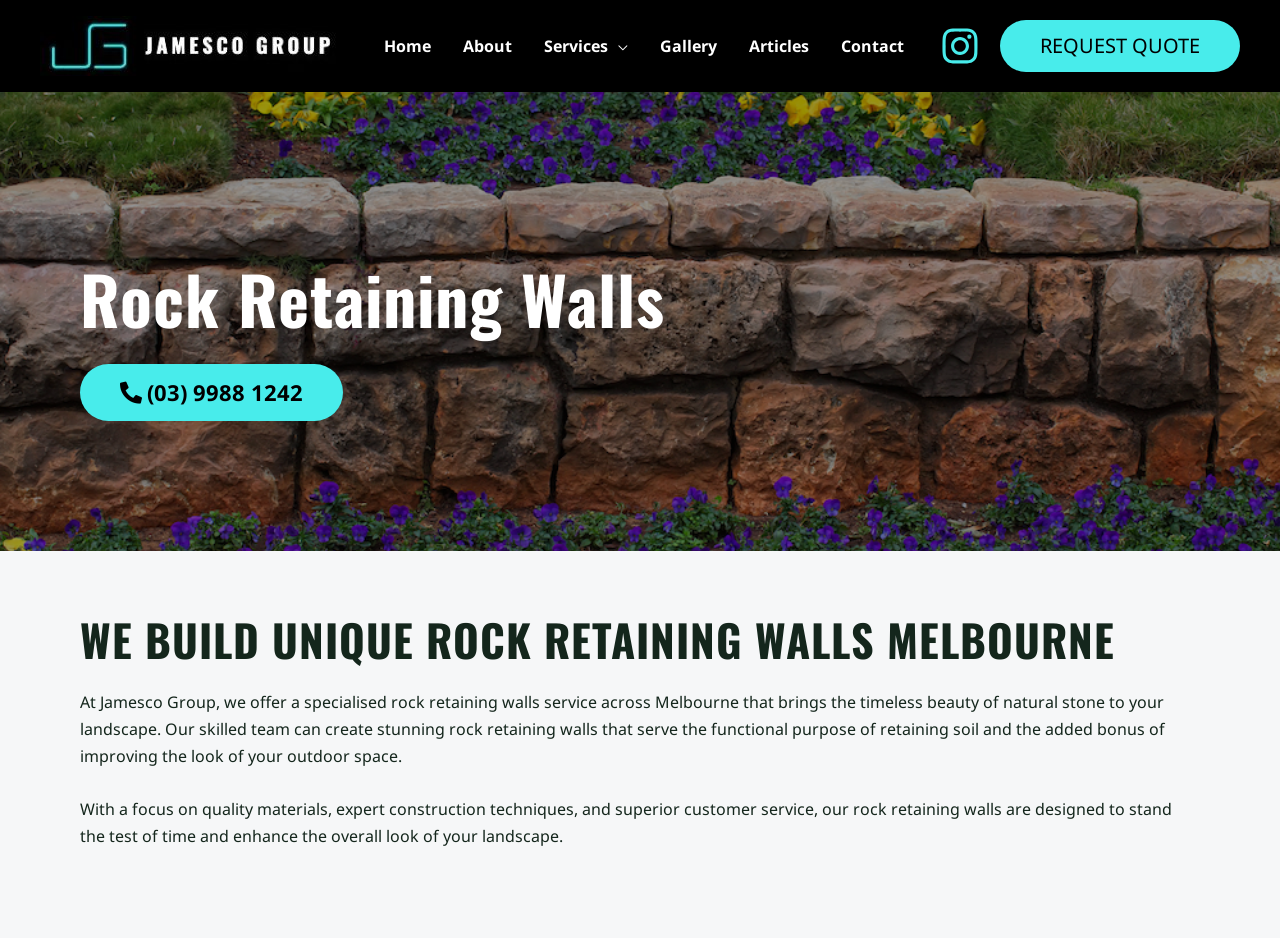Find the main header of the webpage and produce its text content.

Rock Retaining Walls